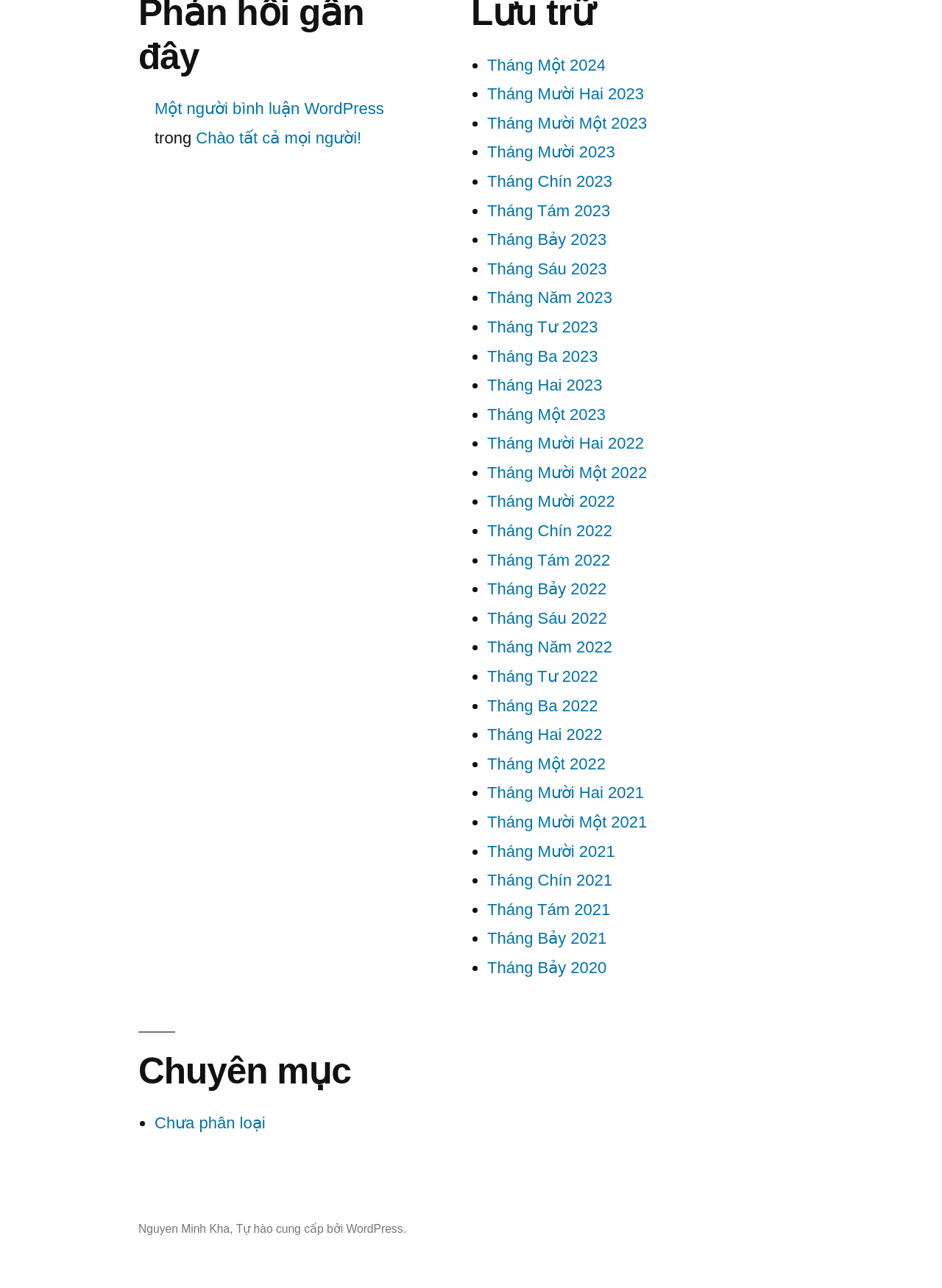Provide a brief response using a word or short phrase to this question:
How many months are listed?

24